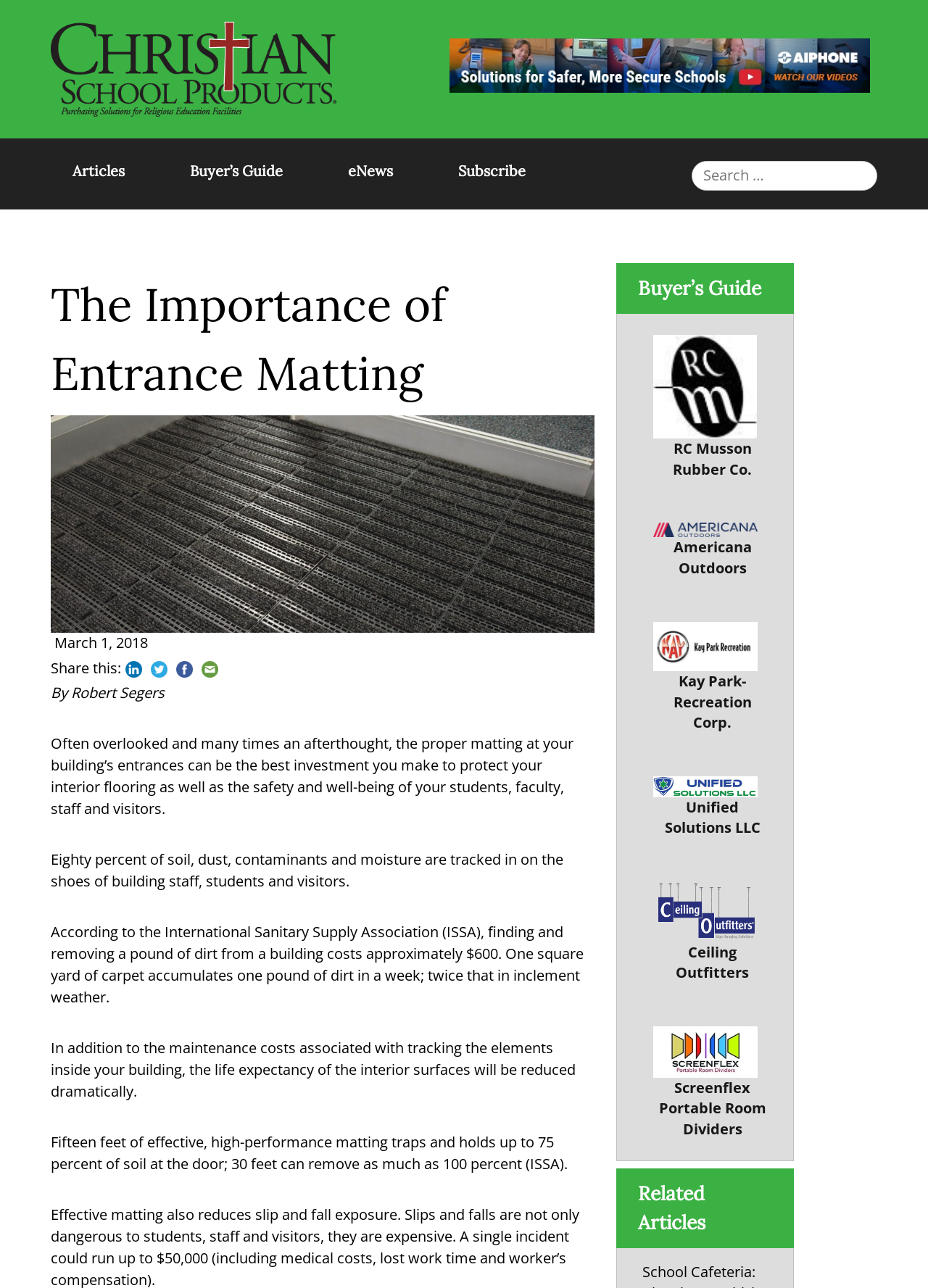Bounding box coordinates must be specified in the format (top-left x, top-left y, bottom-right x, bottom-right y). All values should be floating point numbers between 0 and 1. What are the bounding box coordinates of the UI element described as: Buyer’s Guide

[0.205, 0.119, 0.305, 0.149]